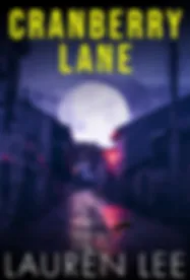What is illuminating the background?
Please provide a detailed and comprehensive answer to the question.

A large, full moon illuminates the background, casting a mysterious glow that enhances the eerie ambiance of the dimly lit street lined with shadows.